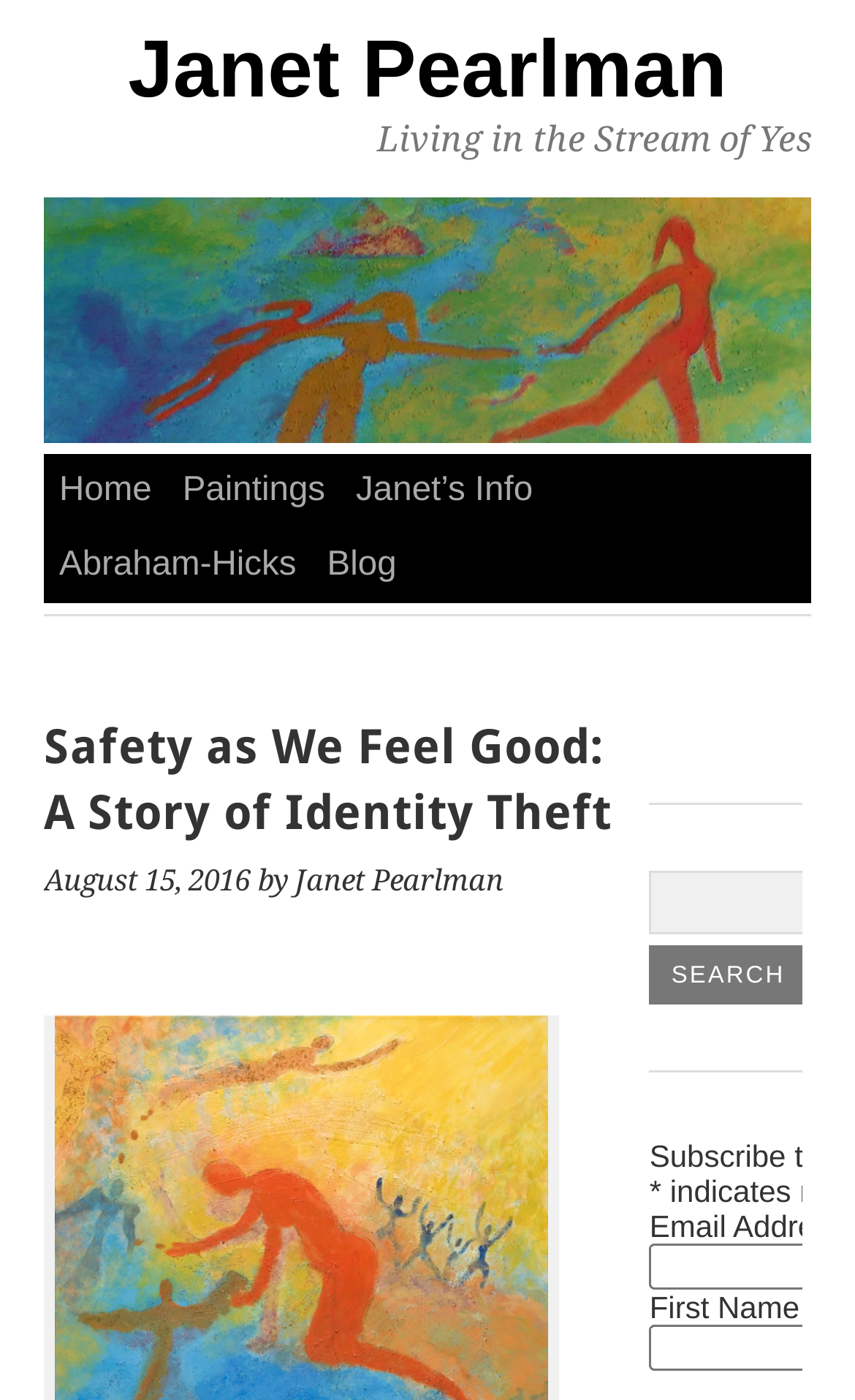Analyze the image and give a detailed response to the question:
What is the author of the current article?

I found the author's name by looking at the header section of the webpage, where it says 'Safety as We Feel Good: A Story of Identity Theft' and 'by Janet Pearlman'.